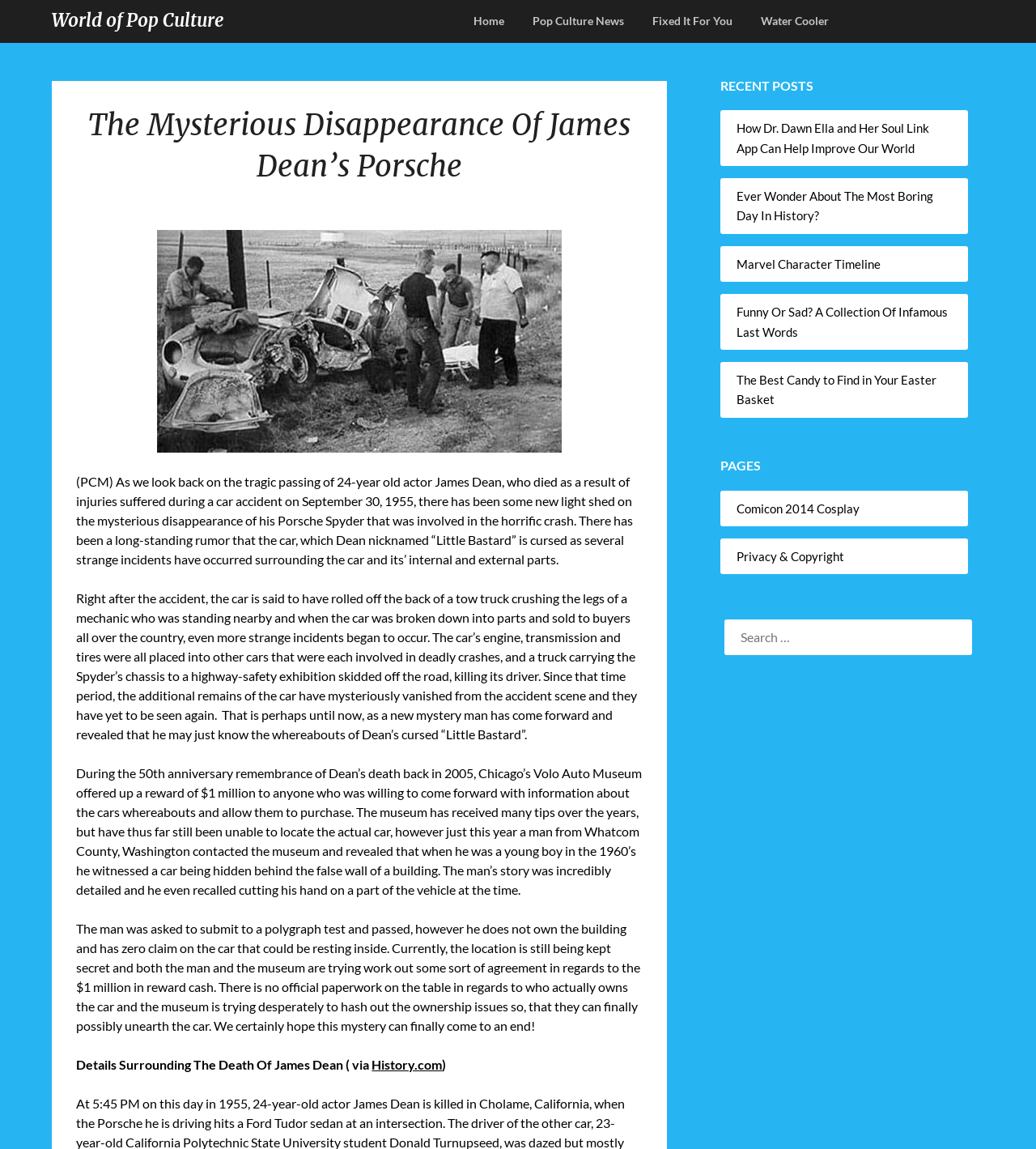Determine the bounding box coordinates of the region that needs to be clicked to achieve the task: "Email us".

None